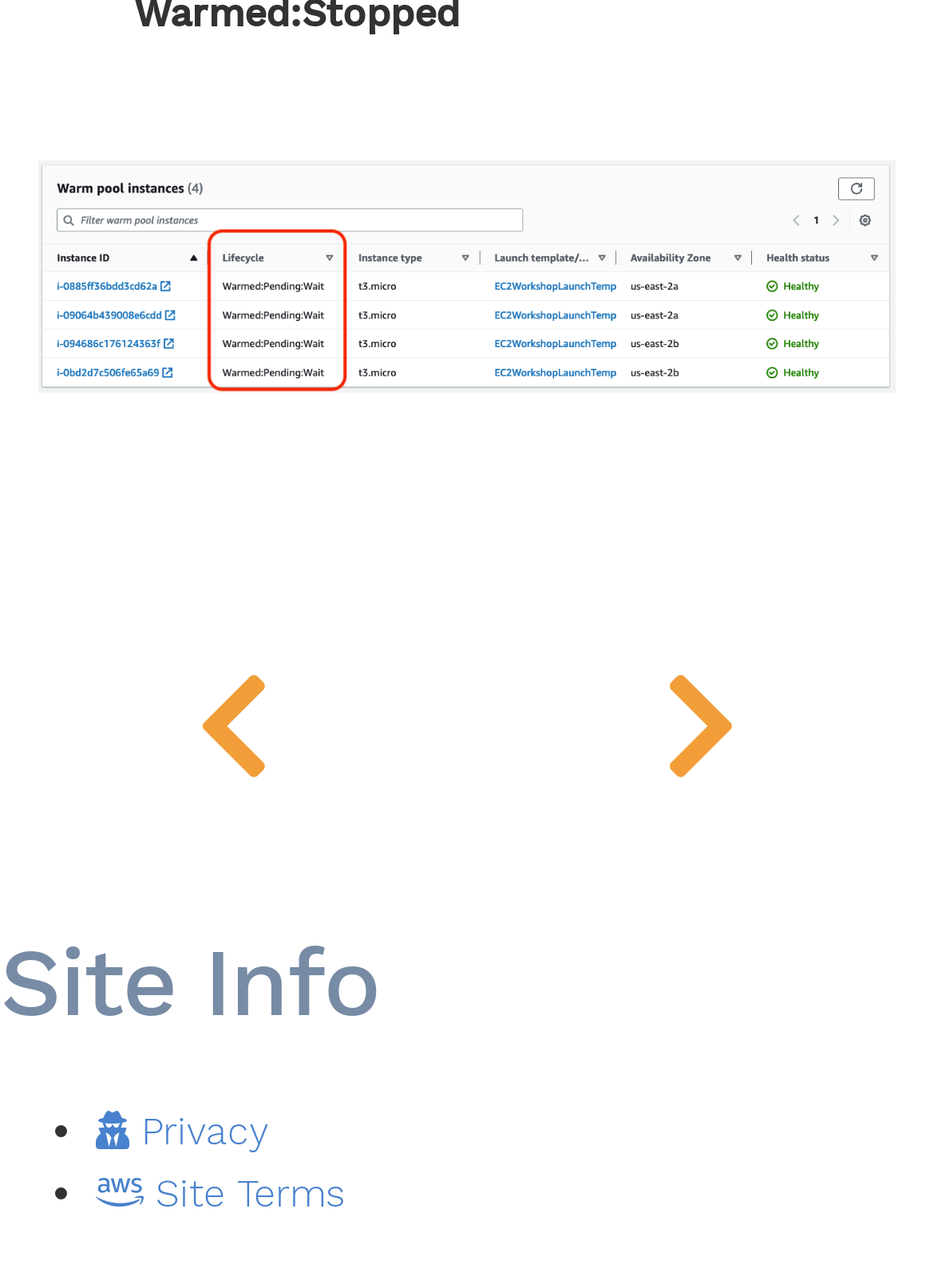How many list markers are there on the webpage?
Please provide a comprehensive answer based on the visual information in the image.

There are two list markers on the webpage, both represented by a bullet point ('•'). These list markers are used to separate the links in the list.